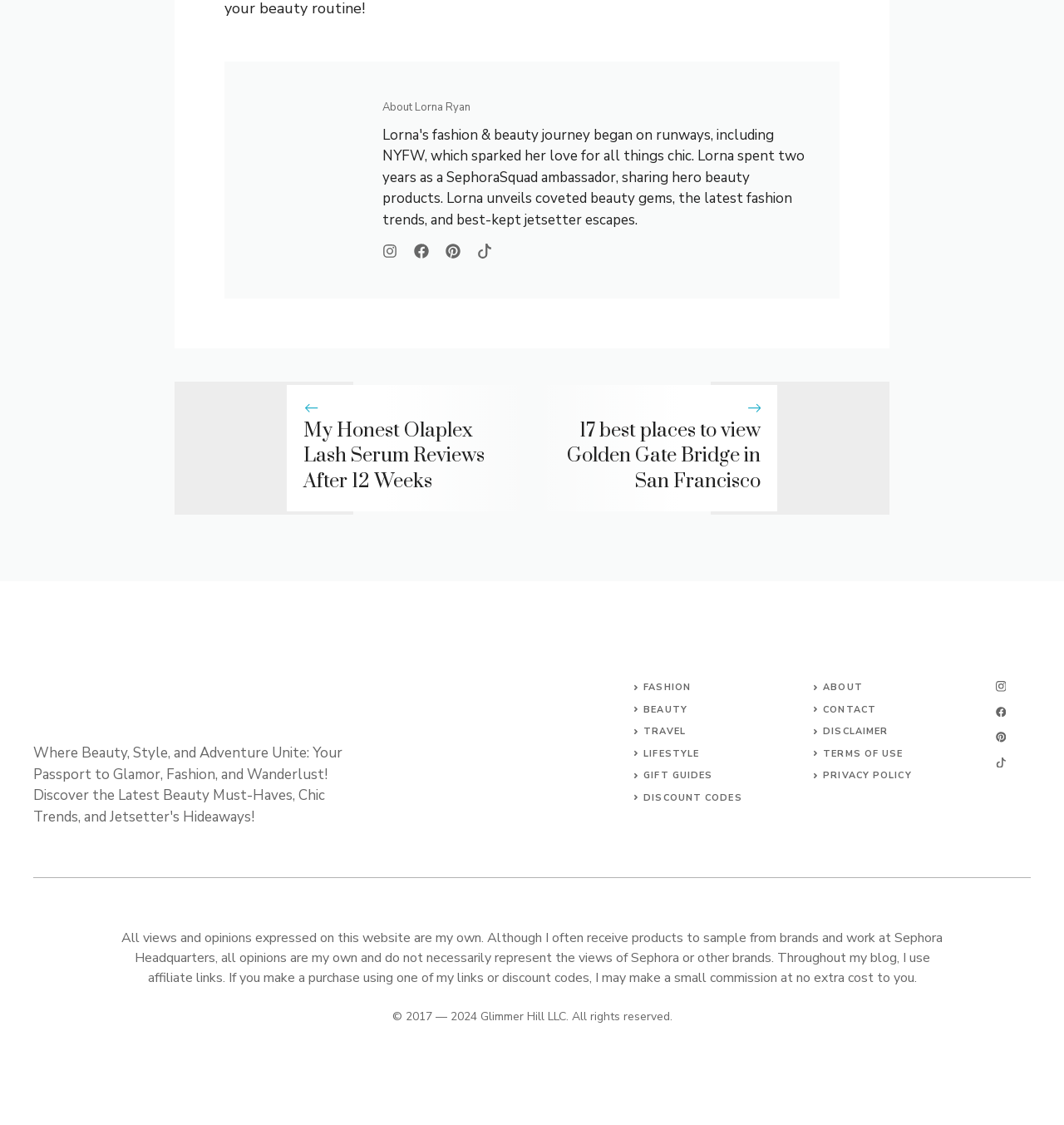Please determine the bounding box coordinates of the element to click on in order to accomplish the following task: "Click on About Lorna Ryan". Ensure the coordinates are four float numbers ranging from 0 to 1, i.e., [left, top, right, bottom].

[0.359, 0.089, 0.442, 0.102]